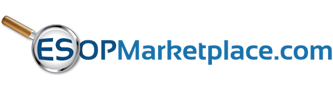Using the details in the image, give a detailed response to the question below:
What is the platform's commitment?

The platform's commitment is to facilitating informed decision-making in succession planning and employee ownership strategies, as reflected in the logo, which represents a resource hub for business owners and advisors seeking guidance in navigating the complexities of ESOP transitions.